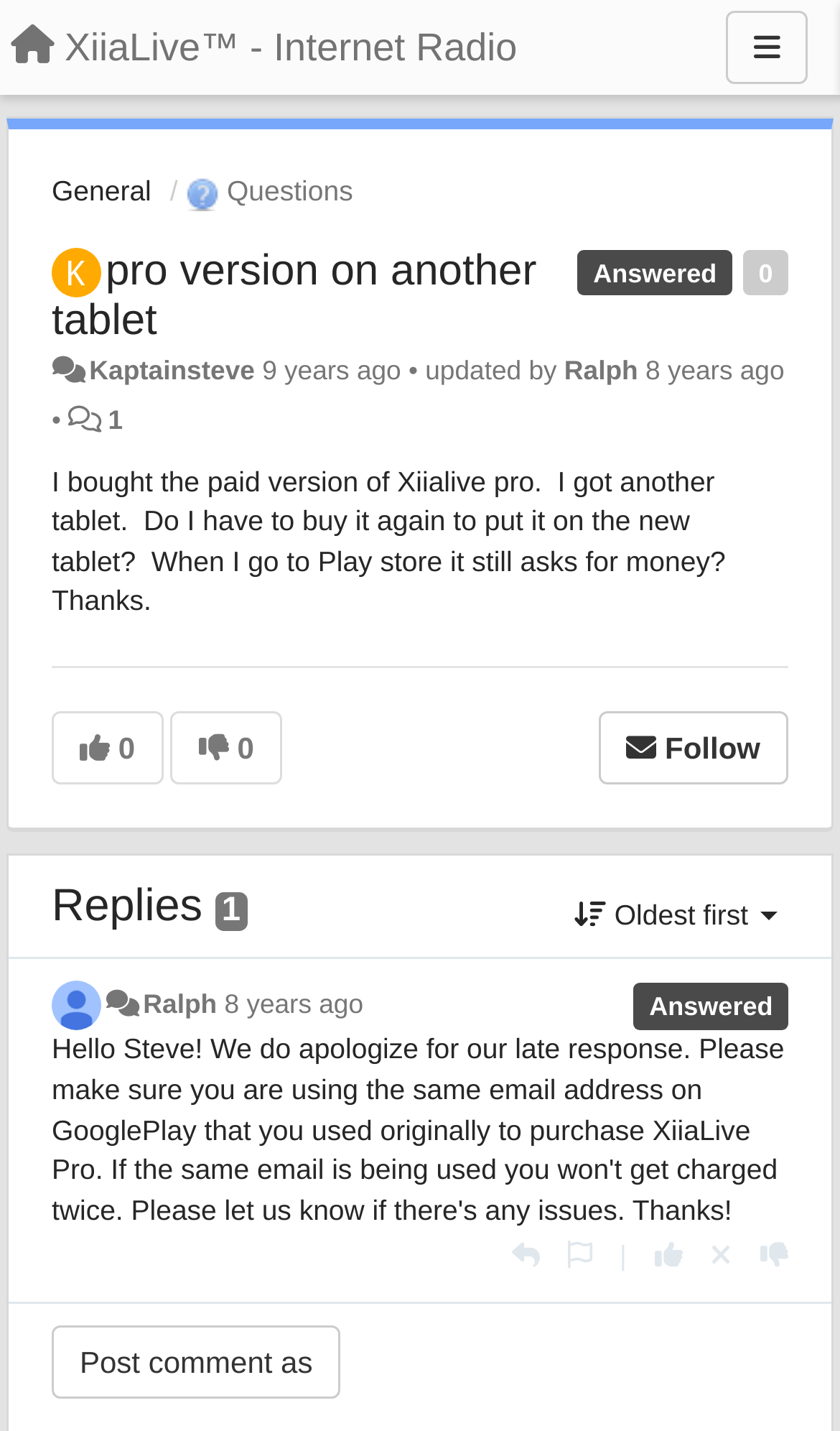Find the bounding box coordinates for the element that must be clicked to complete the instruction: "Click on the menu button". The coordinates should be four float numbers between 0 and 1, indicated as [left, top, right, bottom].

[0.864, 0.008, 0.962, 0.059]